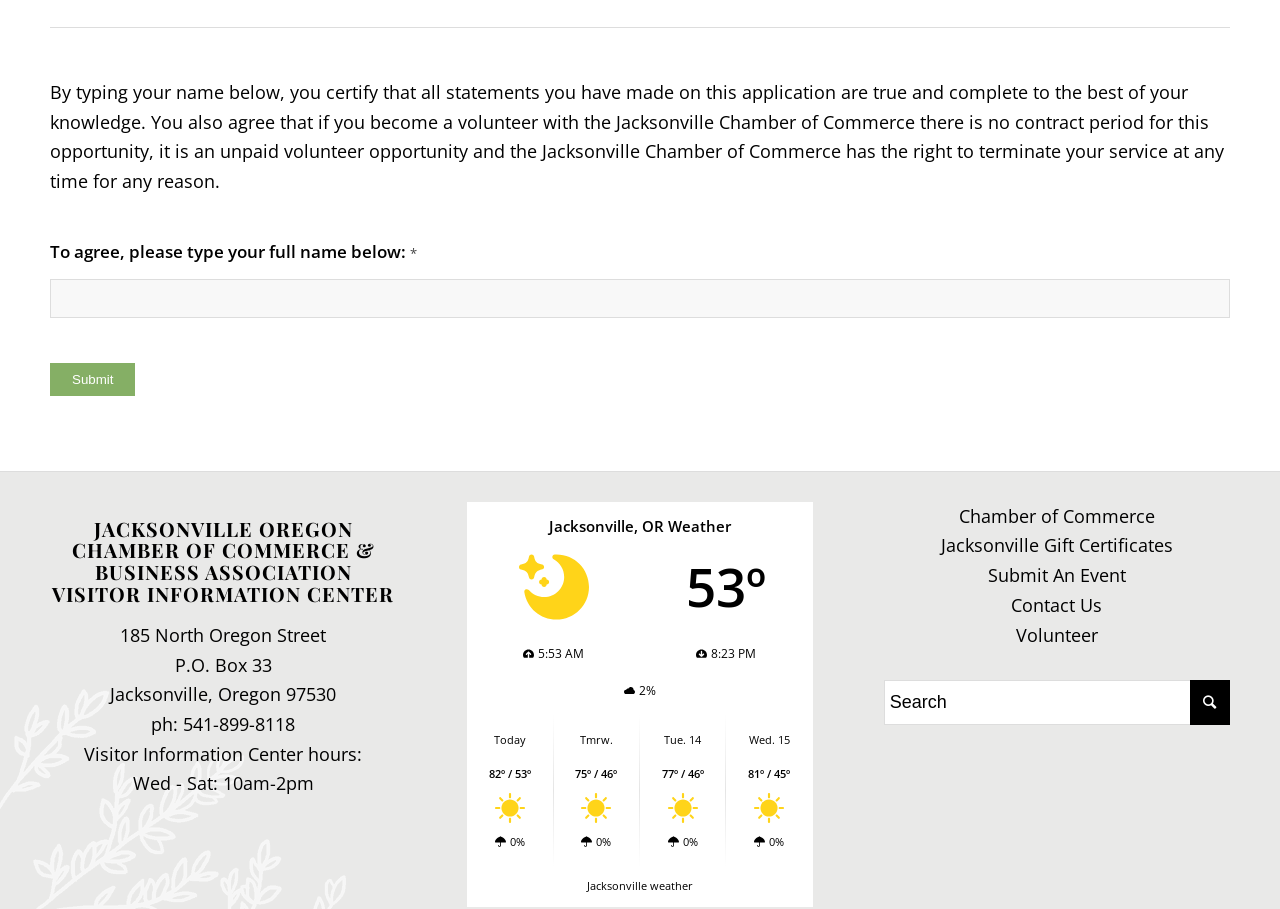Locate the UI element described by name="s" placeholder="Search" in the provided webpage screenshot. Return the bounding box coordinates in the format (top-left x, top-left y, bottom-right x, bottom-right y), ensuring all values are between 0 and 1.

[0.691, 0.748, 0.961, 0.798]